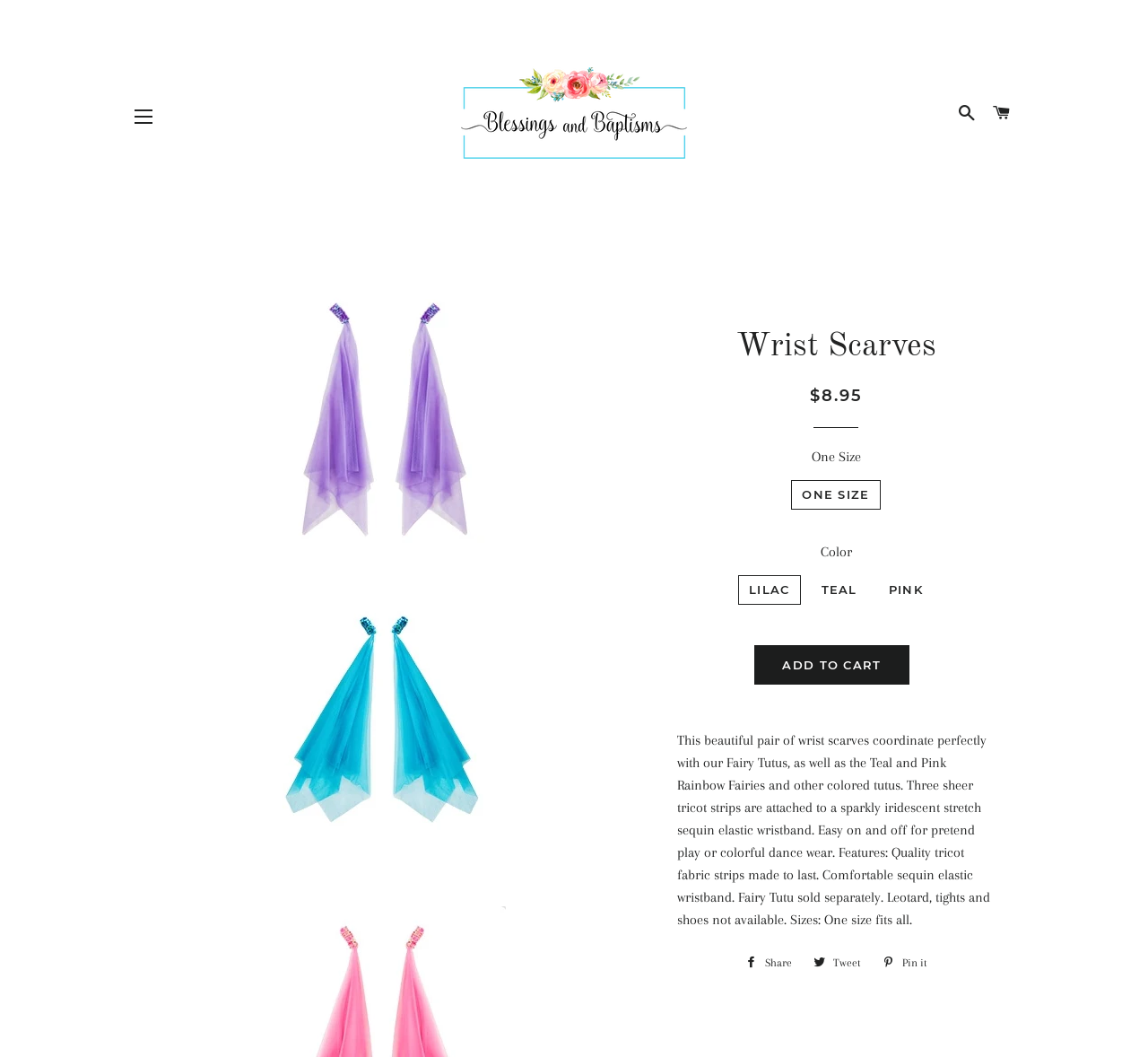What is the size of the wrist scarves?
By examining the image, provide a one-word or phrase answer.

One size fits all